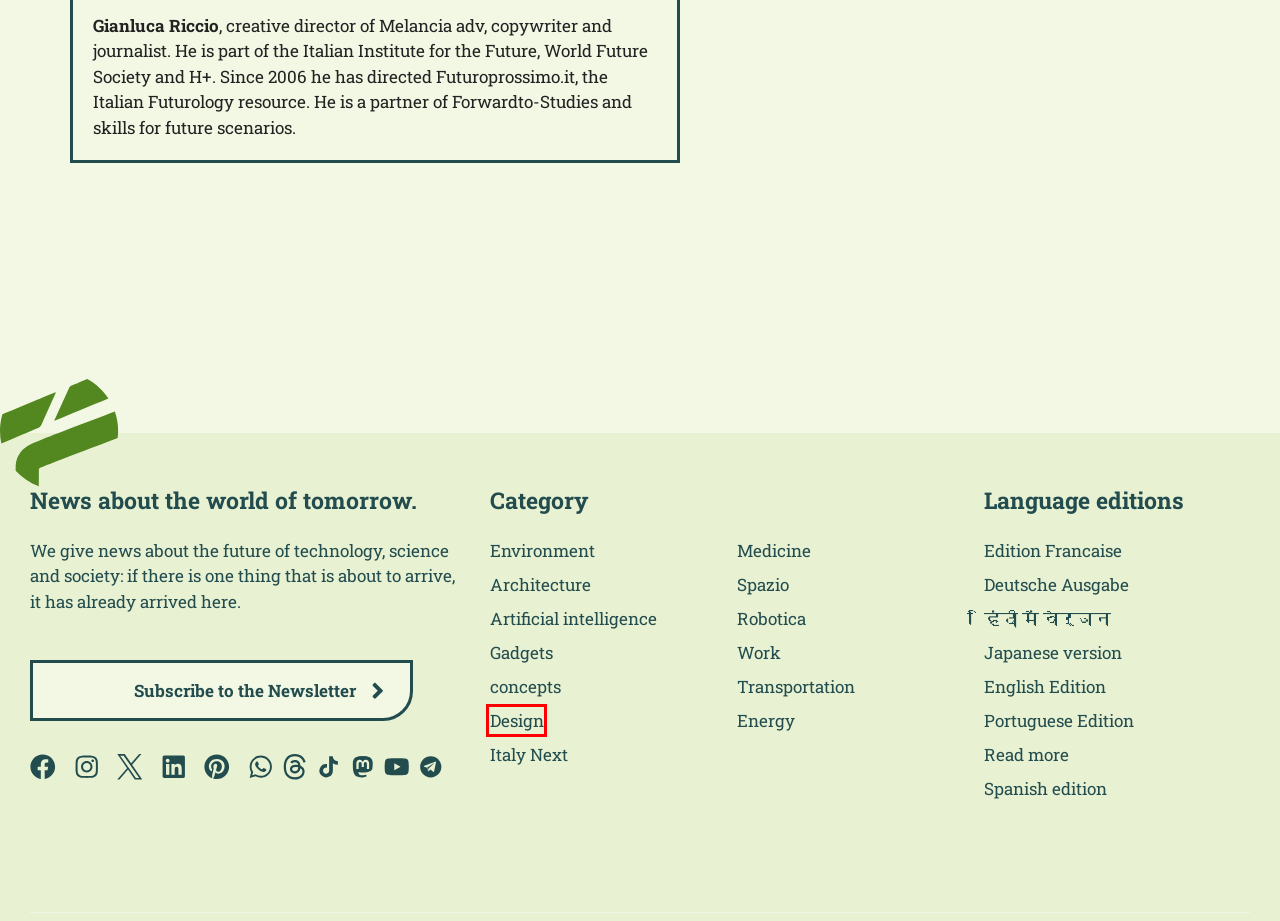You are provided with a screenshot of a webpage containing a red rectangle bounding box. Identify the webpage description that best matches the new webpage after the element in the bounding box is clicked. Here are the potential descriptions:
A. निकट भविष्य | कल की दुनिया से समाचार
B. You searched for design | Near future
C. Futuro cercano | Noticias del mundo del mañana
D. Newsletters | Near future
E. Futuro Prossimo :verified: (@futuroprossimo@mastodon.uno) - Mastodon Uno Social - Italia
F. Looking for work | Near future
G. Italy Next Archives | Near future
H. Gadgets Archives | Near future

B